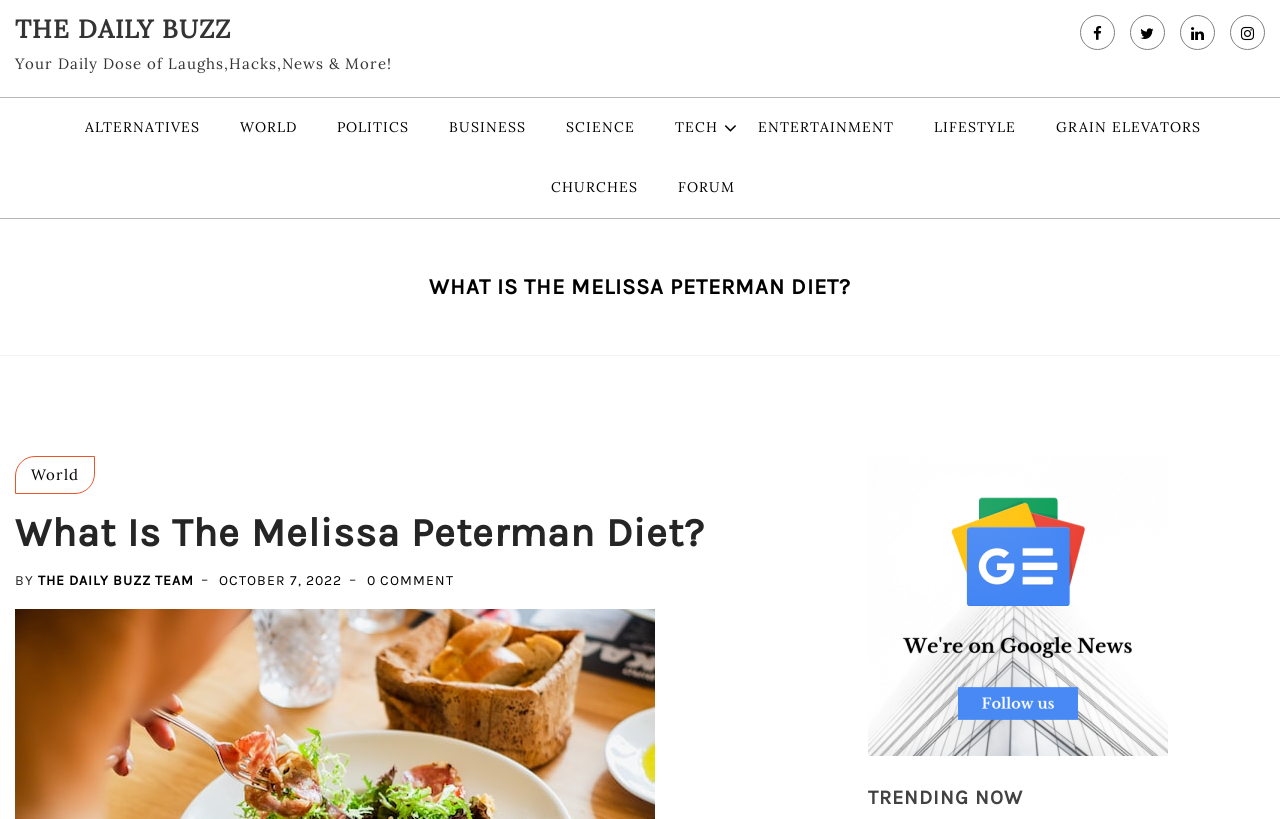Locate the bounding box coordinates of the segment that needs to be clicked to meet this instruction: "visit ALTERNATIVES".

[0.054, 0.12, 0.168, 0.193]